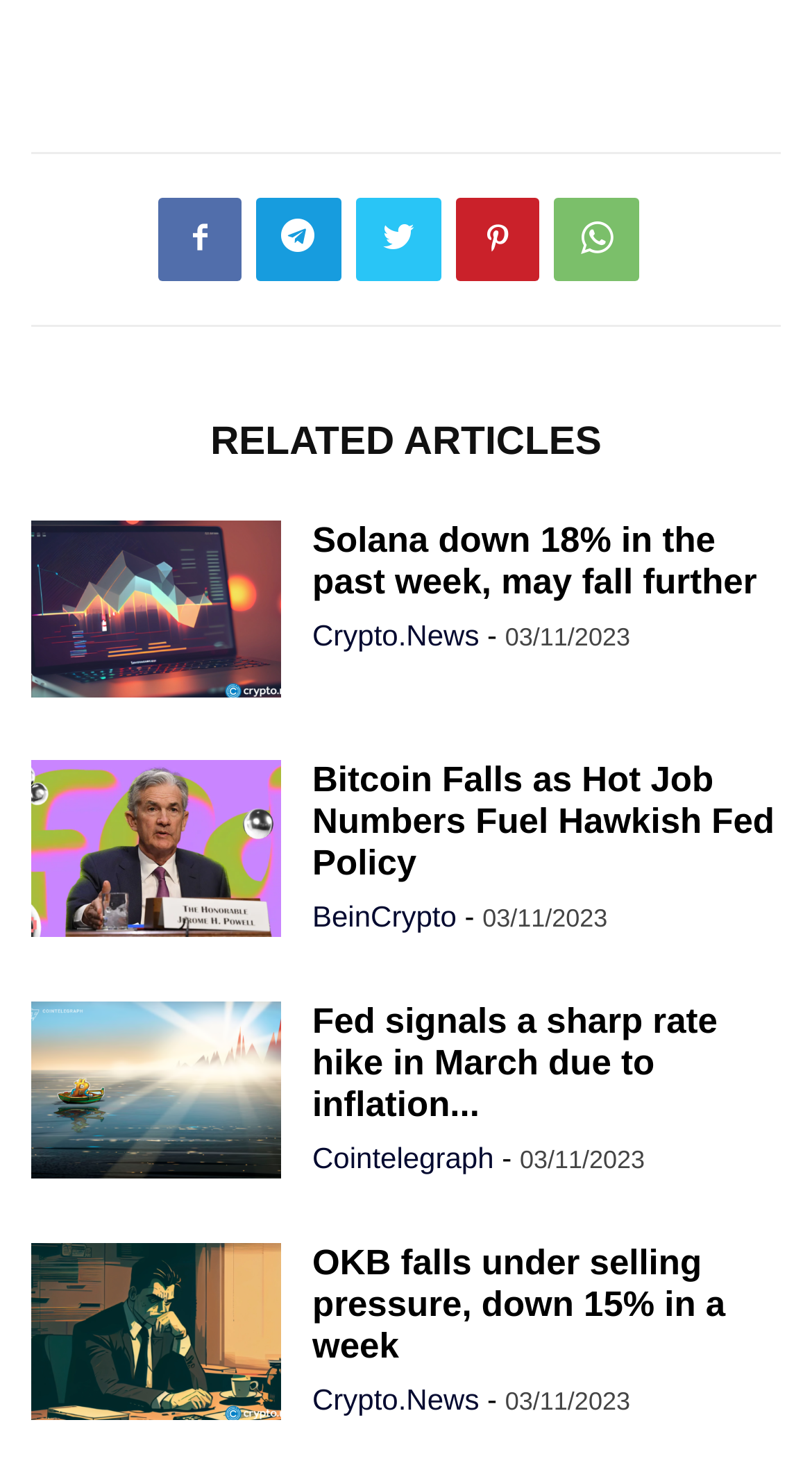Please determine the bounding box coordinates of the element to click in order to execute the following instruction: "Click on the Solana down 18% in the past week, may fall further article". The coordinates should be four float numbers between 0 and 1, specified as [left, top, right, bottom].

[0.038, 0.354, 0.346, 0.48]